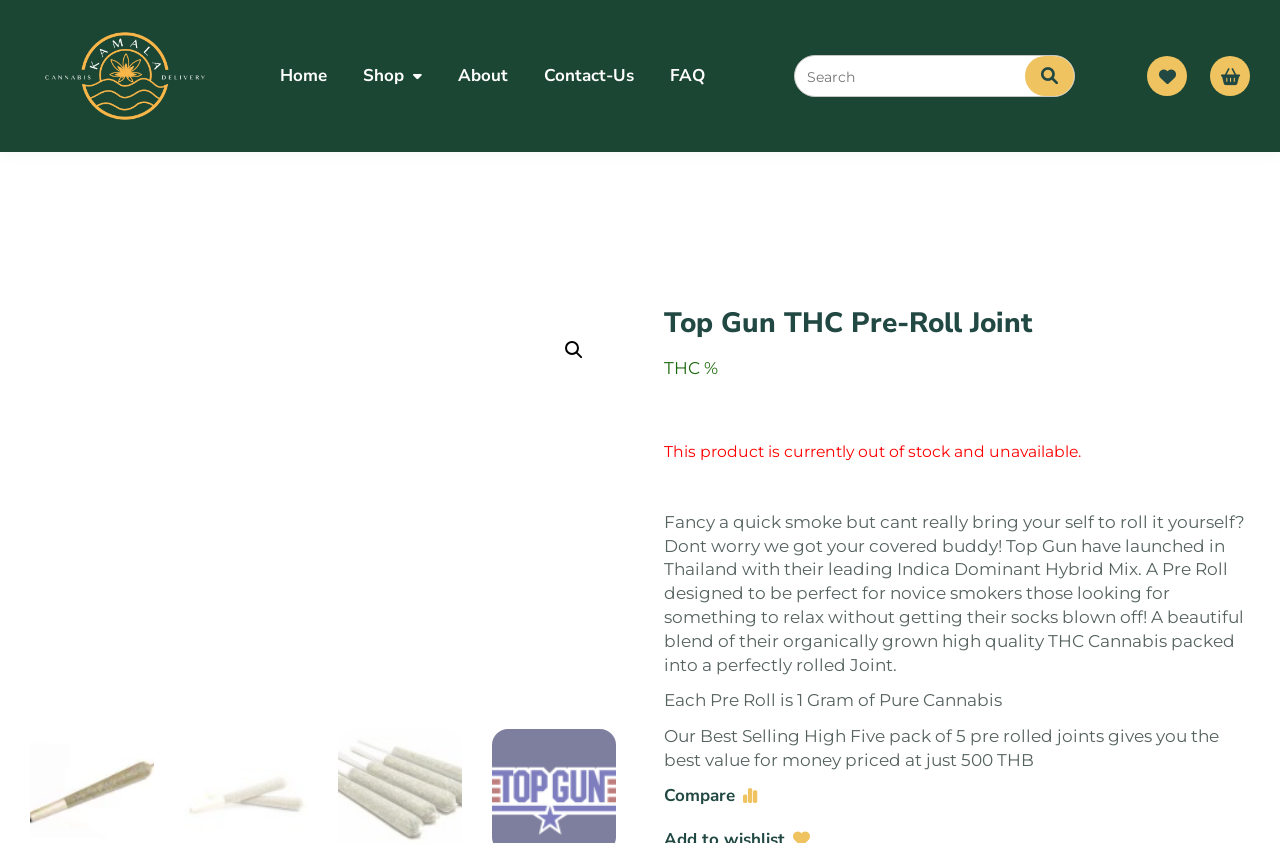What is the name of the product?
Please look at the screenshot and answer using one word or phrase.

Top Gun THC Pre-Roll Joint